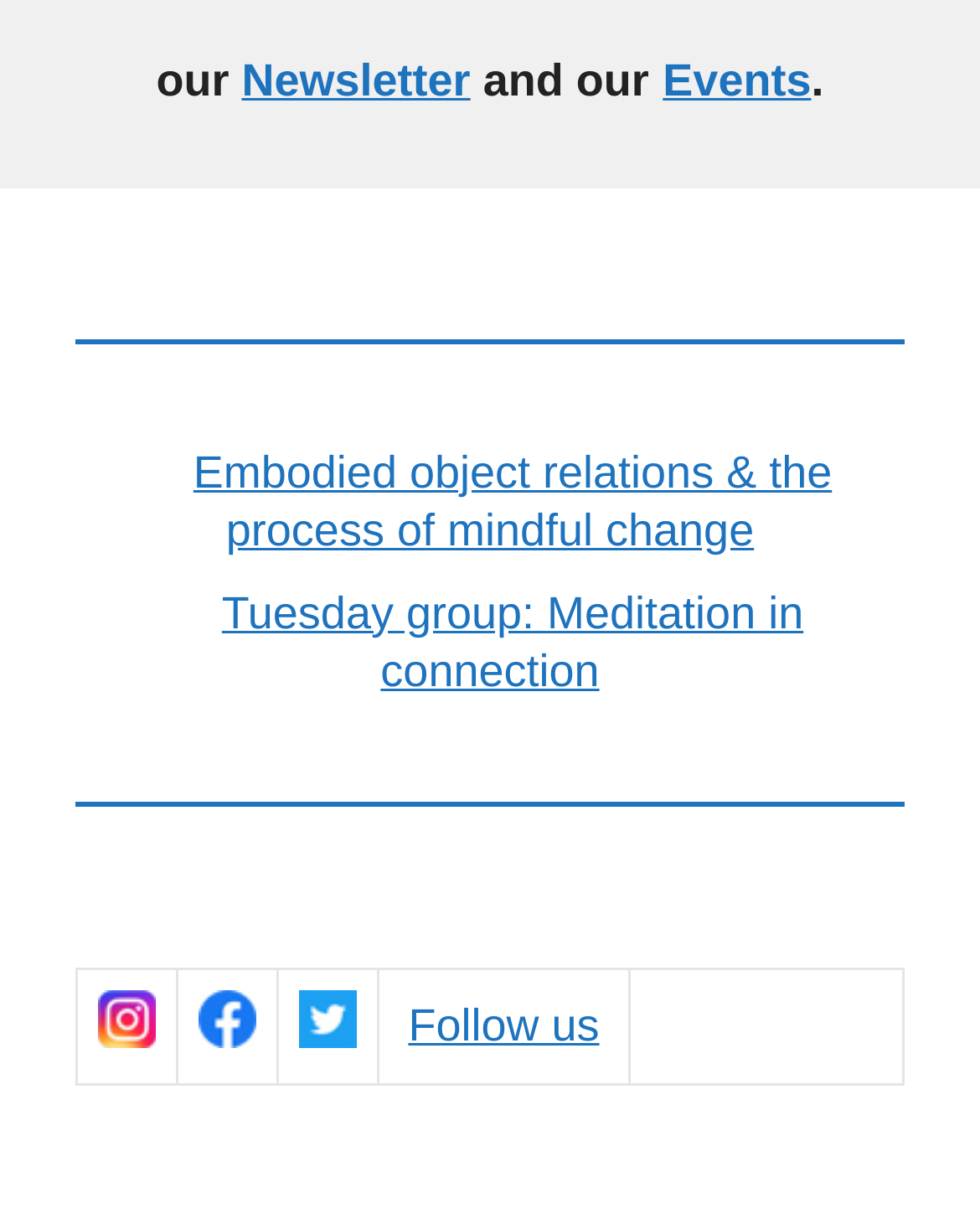Find the bounding box coordinates of the clickable area that will achieve the following instruction: "Click on the 'Newsletter' link".

[0.247, 0.044, 0.48, 0.085]